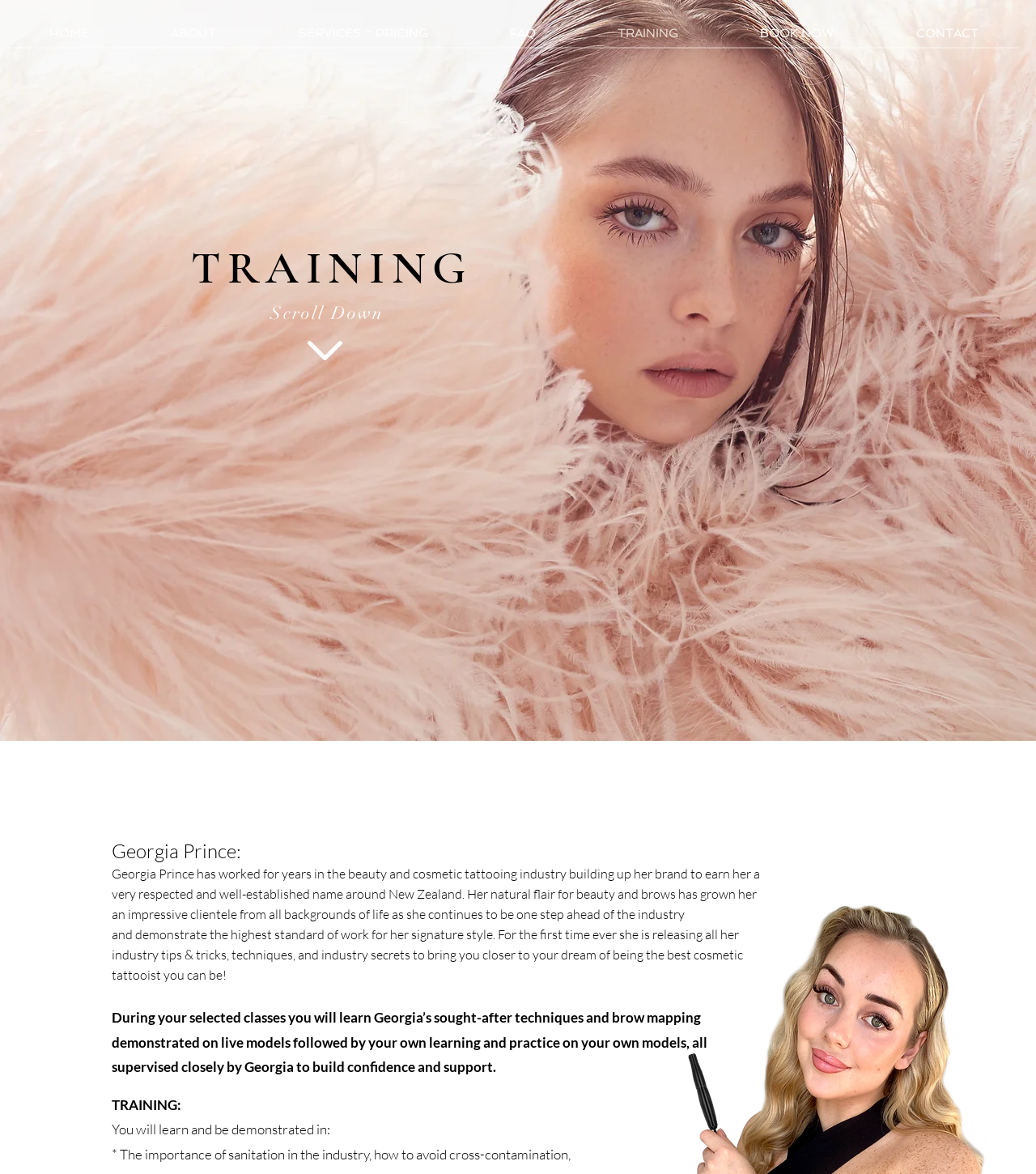Analyze the image and deliver a detailed answer to the question: What is the focus of Georgia Prince's training?

The webpage mentions 'cosmetic tattooing industry' and 'cosmetic tattooist' multiple times, indicating that Georgia Prince's training is focused on cosmetic tattooing.